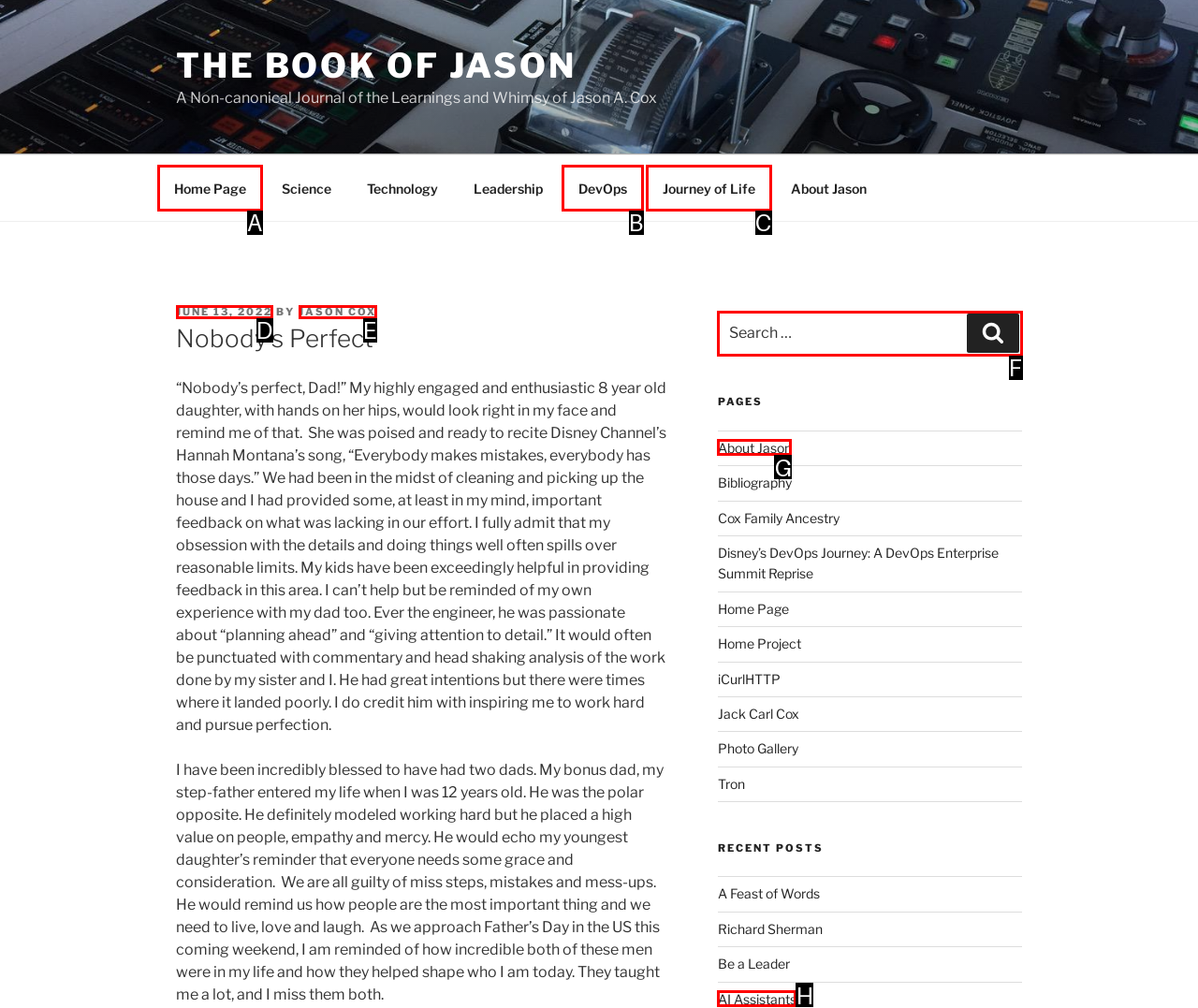Given the description: Wix.com, identify the matching option. Answer with the corresponding letter.

None